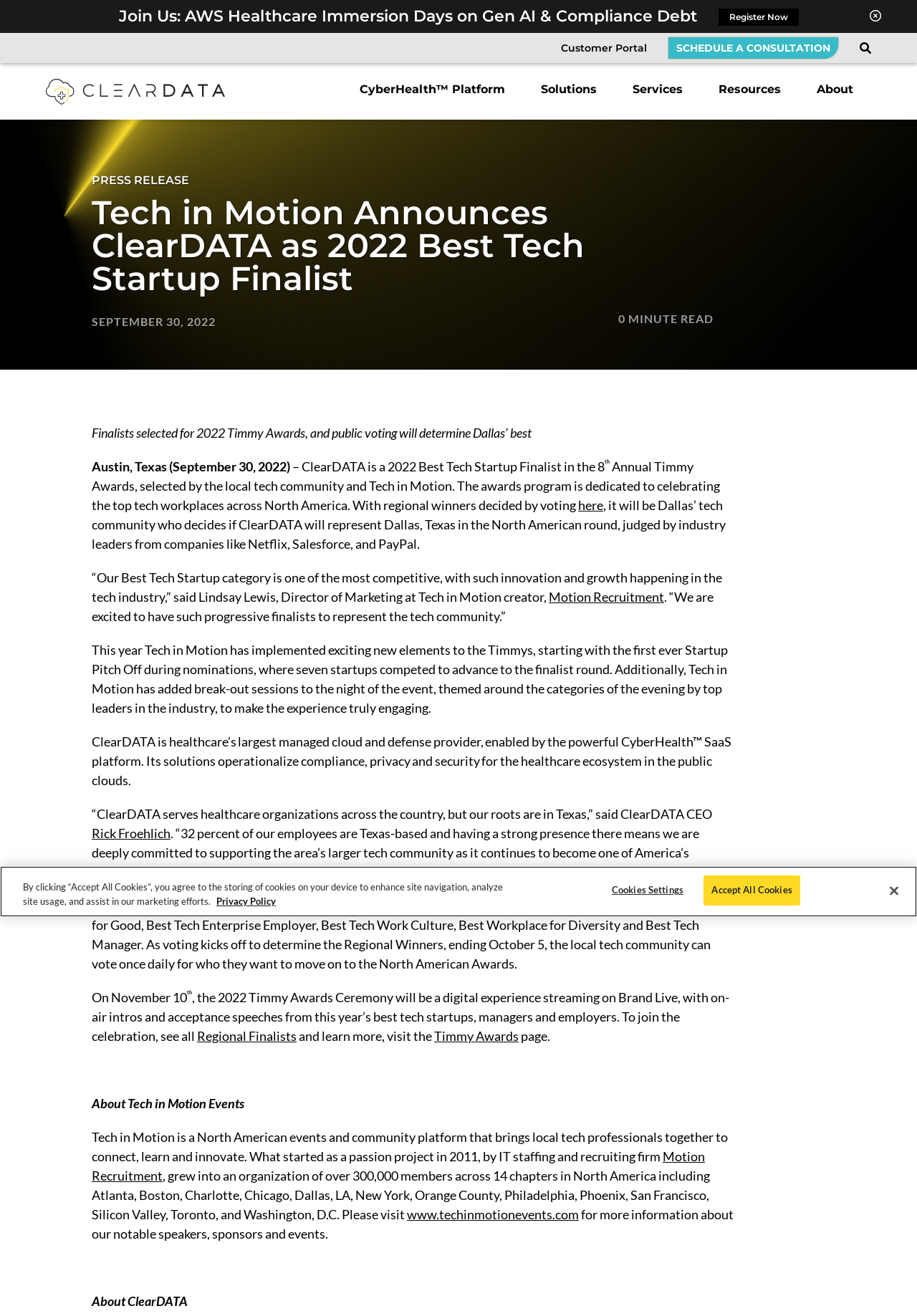Provide a brief response to the question using a single word or phrase: 
What is the name of the event where ClearDATA will be competing?

Timmy Awards